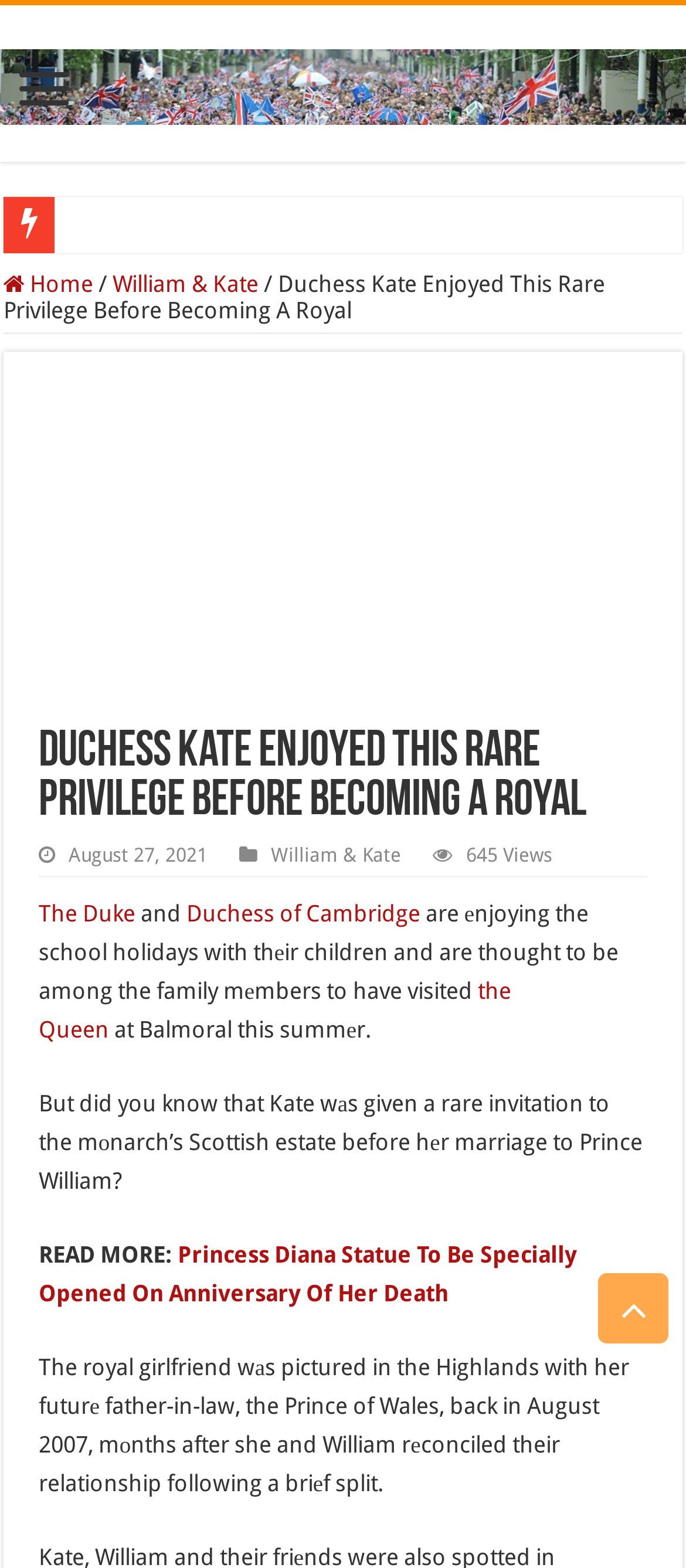Kindly determine the bounding box coordinates for the clickable area to achieve the given instruction: "Read more about 'The Royal Story'".

[0.0, 0.026, 1.0, 0.08]